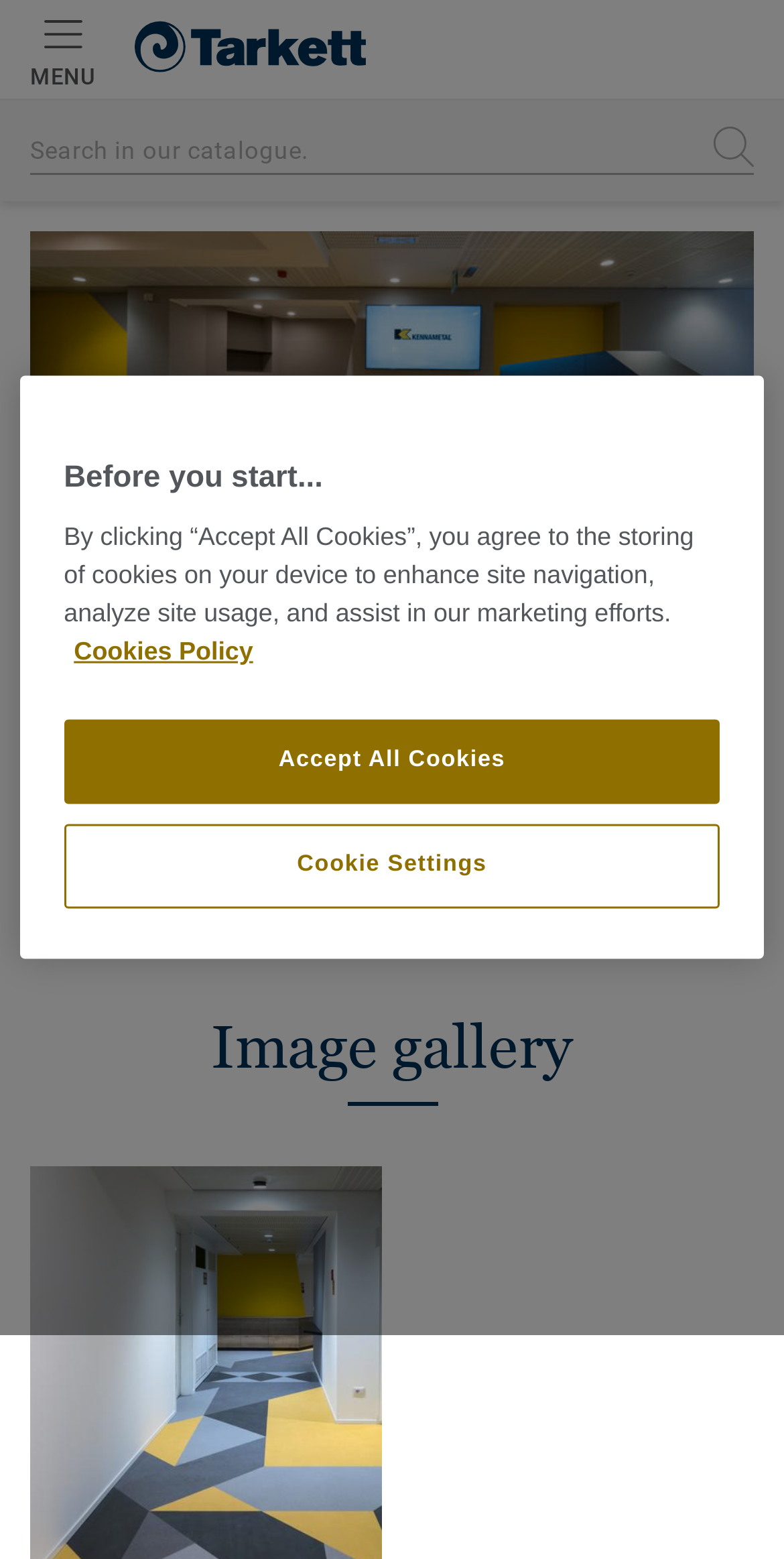Please indicate the bounding box coordinates of the element's region to be clicked to achieve the instruction: "Search in the catalogue". Provide the coordinates as four float numbers between 0 and 1, i.e., [left, top, right, bottom].

[0.038, 0.081, 0.962, 0.112]